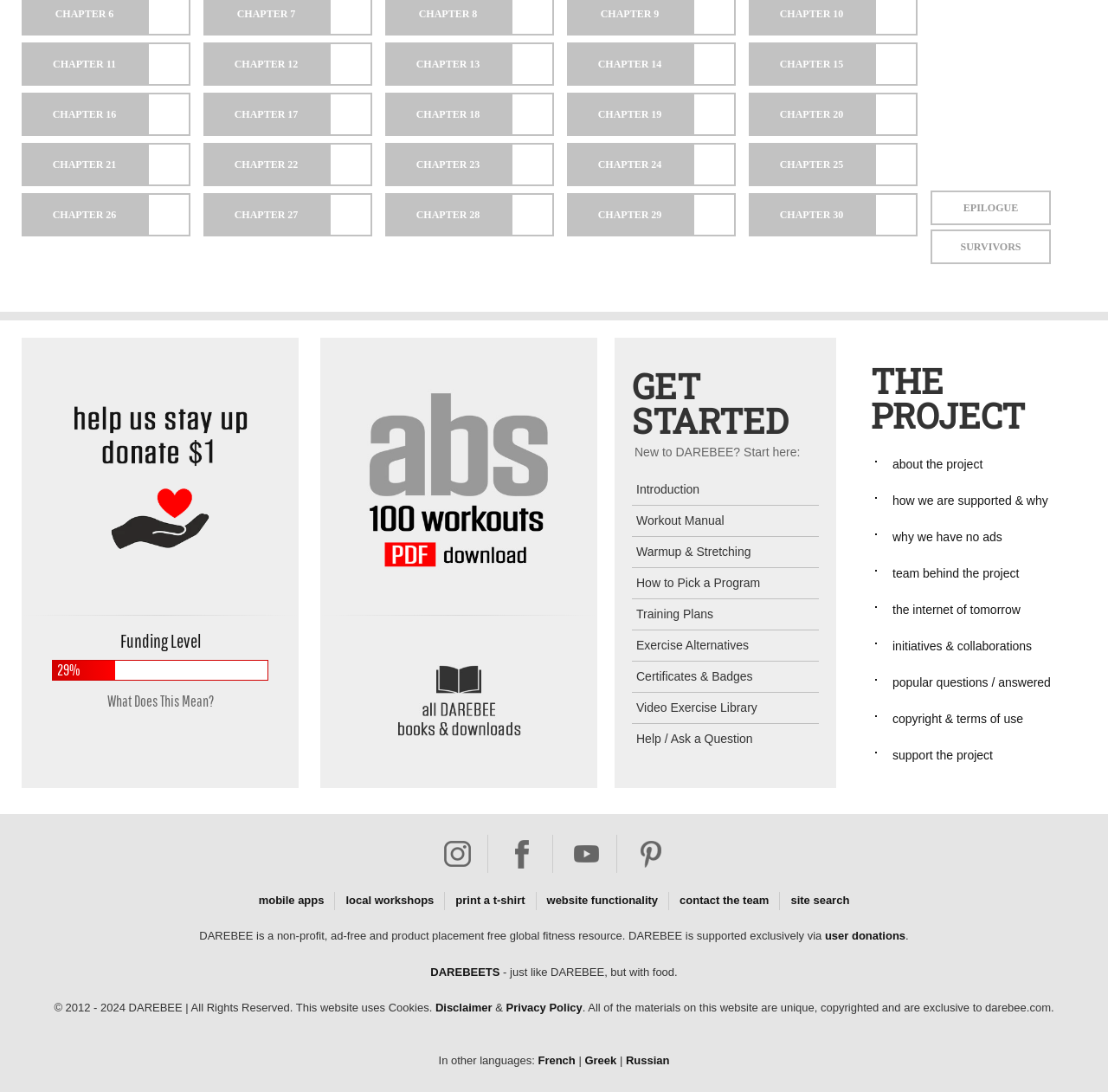Identify the bounding box coordinates for the region of the element that should be clicked to carry out the instruction: "Read about the project". The bounding box coordinates should be four float numbers between 0 and 1, i.e., [left, top, right, bottom].

[0.79, 0.408, 0.986, 0.442]